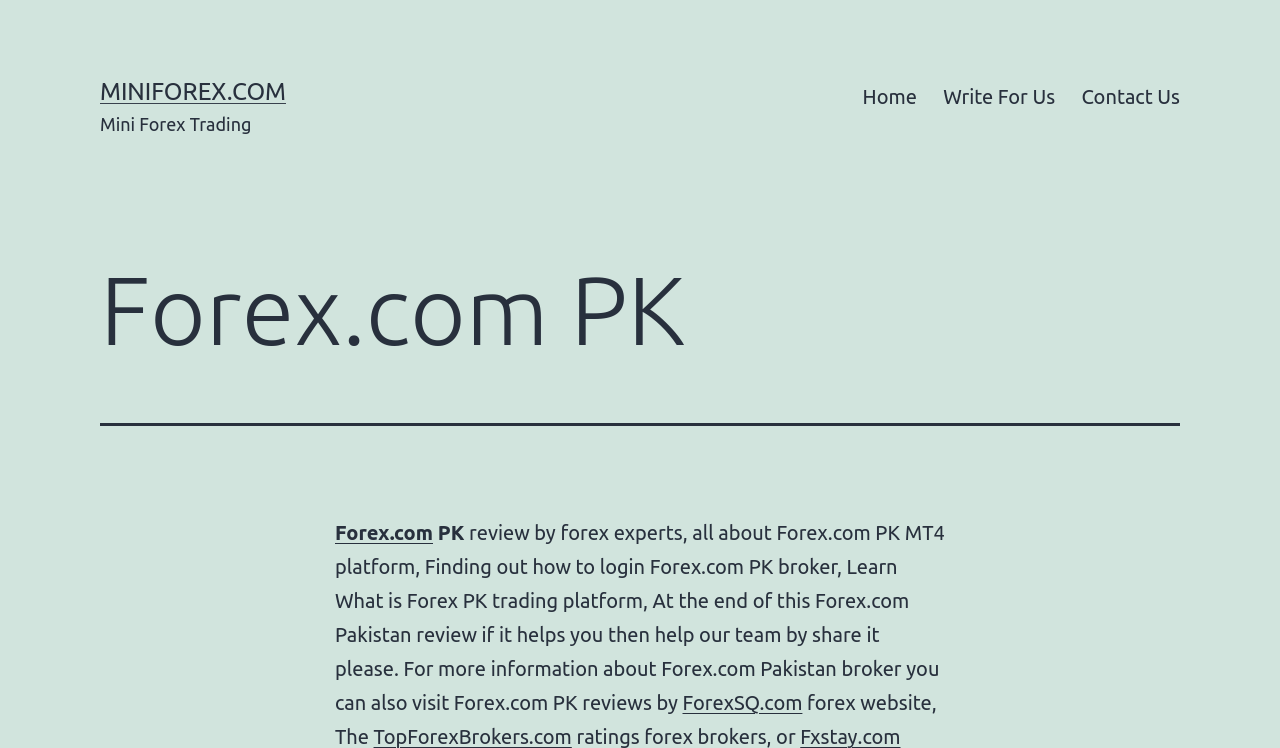How many links are in the primary menu?
Refer to the image and respond with a one-word or short-phrase answer.

3